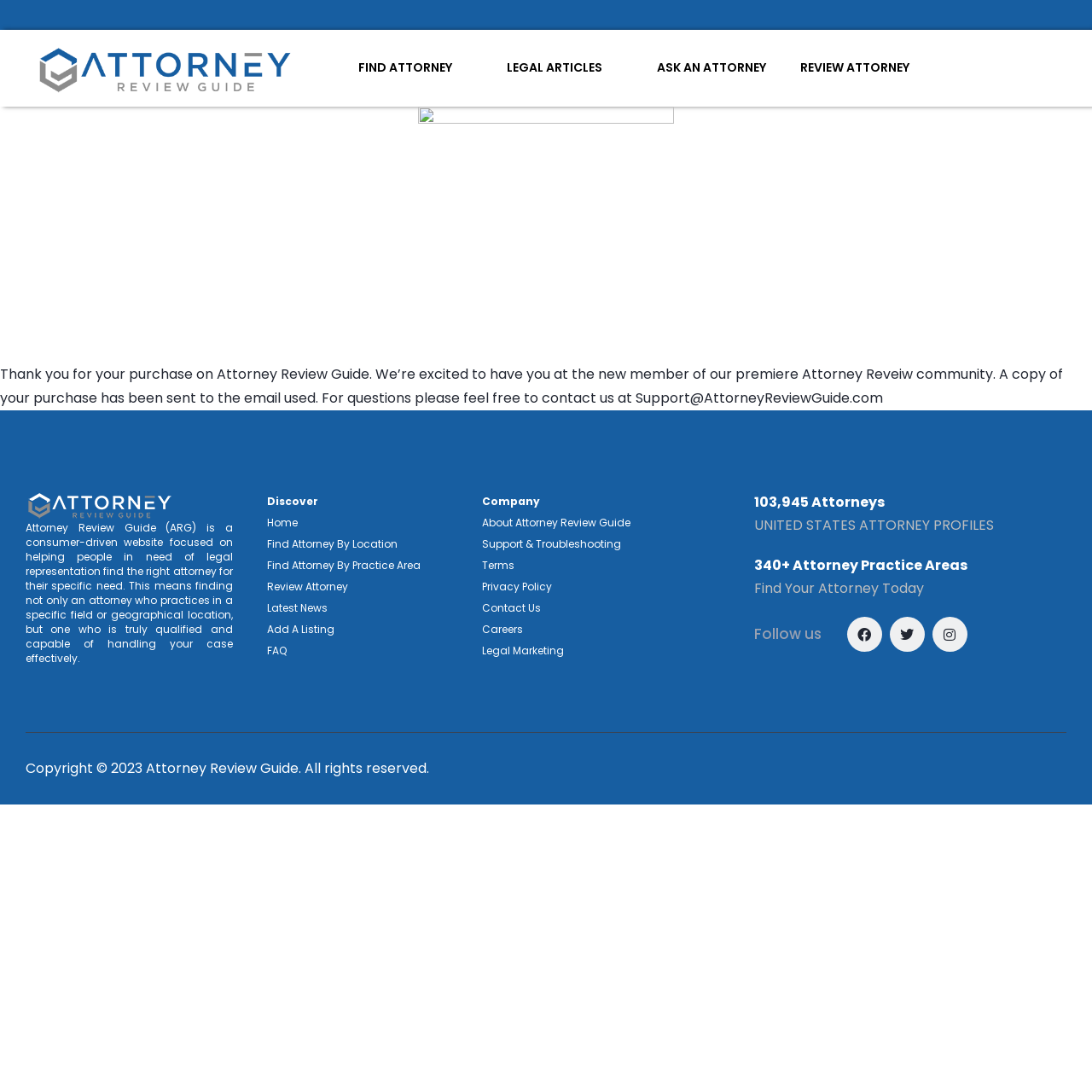Locate the bounding box coordinates of the region to be clicked to comply with the following instruction: "Follow Attorney Review Guide on Facebook". The coordinates must be four float numbers between 0 and 1, in the form [left, top, right, bottom].

[0.776, 0.565, 0.808, 0.597]